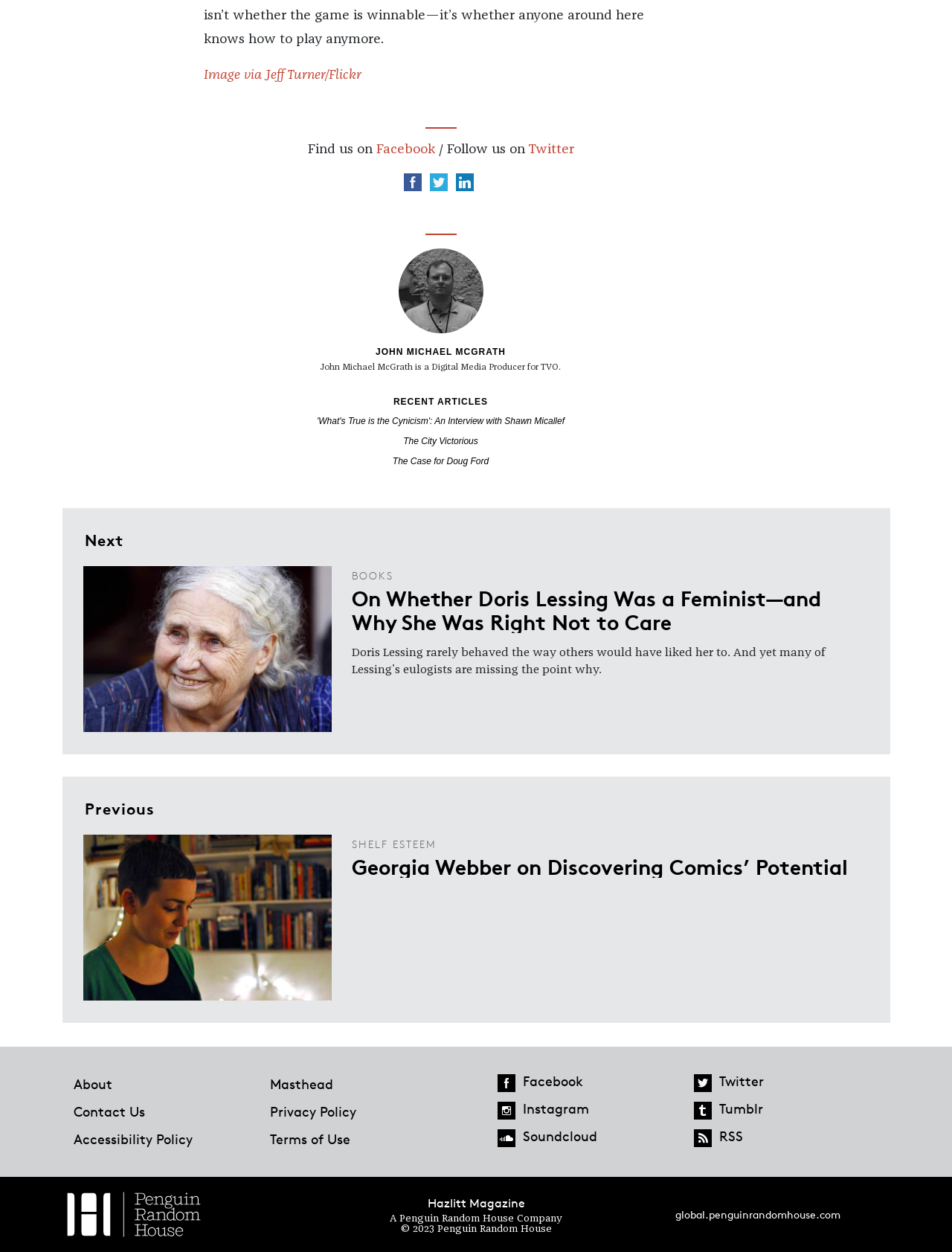What is the name of the magazine? Examine the screenshot and reply using just one word or a brief phrase.

Hazlitt Magazine